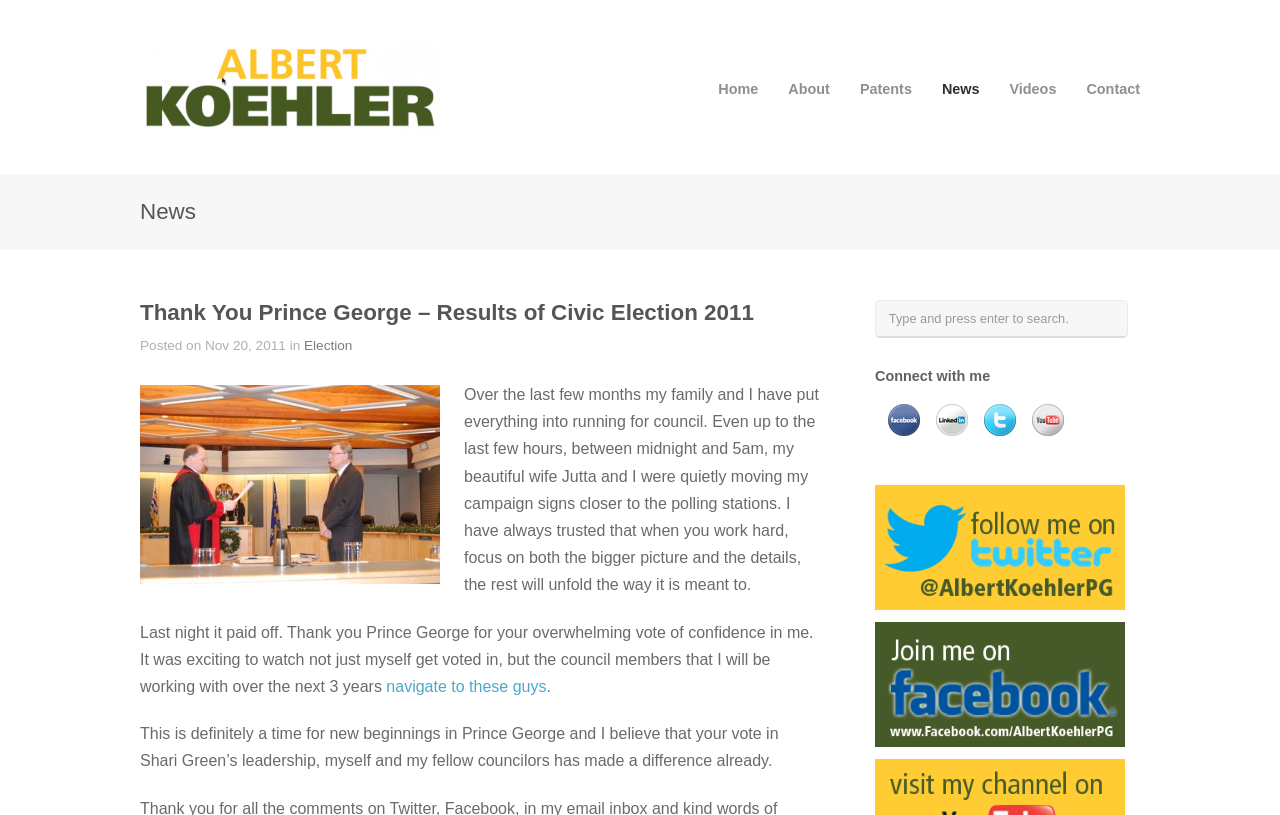Bounding box coordinates should be in the format (top-left x, top-left y, bottom-right x, bottom-right y) and all values should be floating point numbers between 0 and 1. Determine the bounding box coordinate for the UI element described as: navigate to these guys

[0.302, 0.832, 0.427, 0.853]